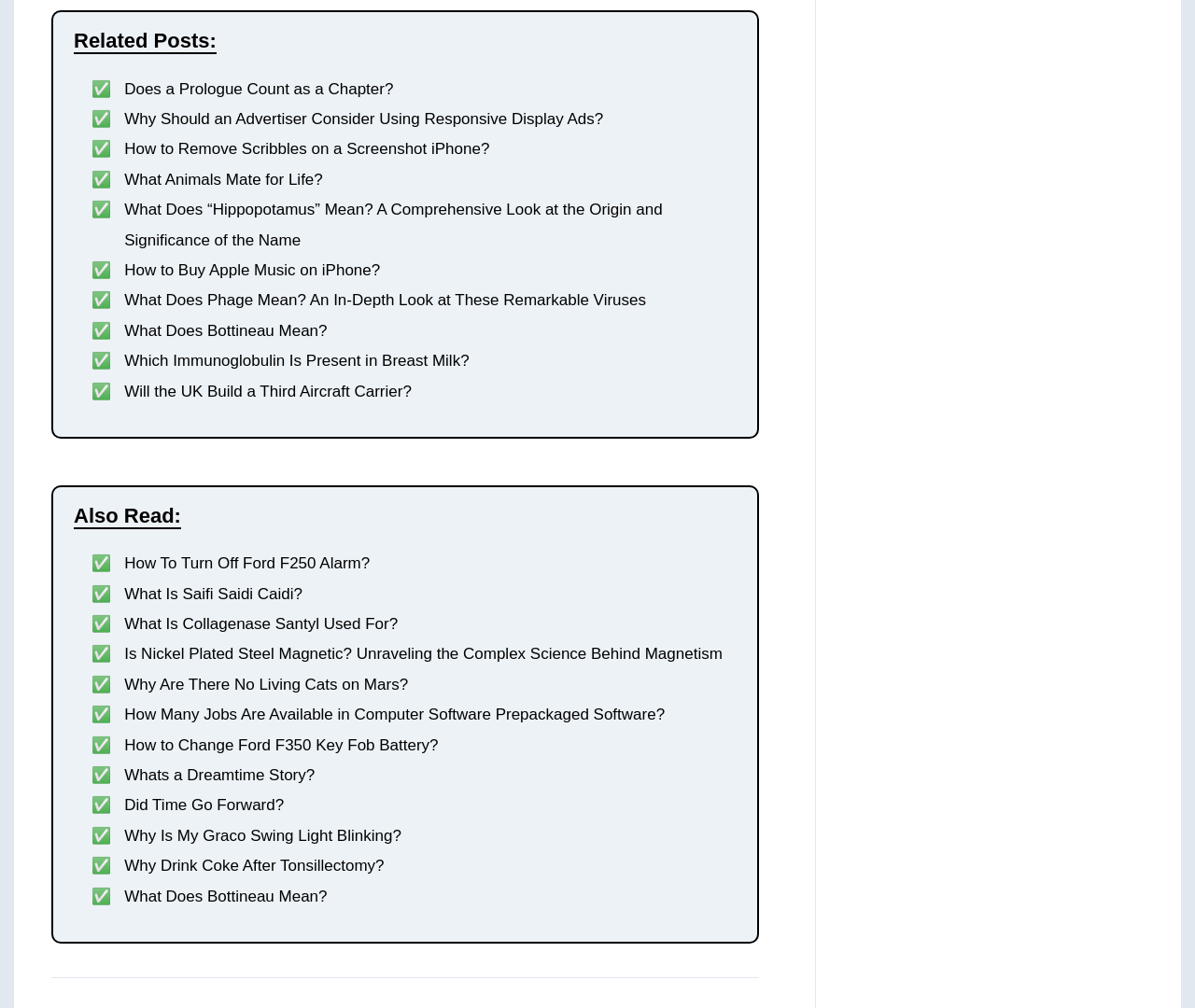Can you specify the bounding box coordinates for the region that should be clicked to fulfill this instruction: "Go to archives for February 2024".

None